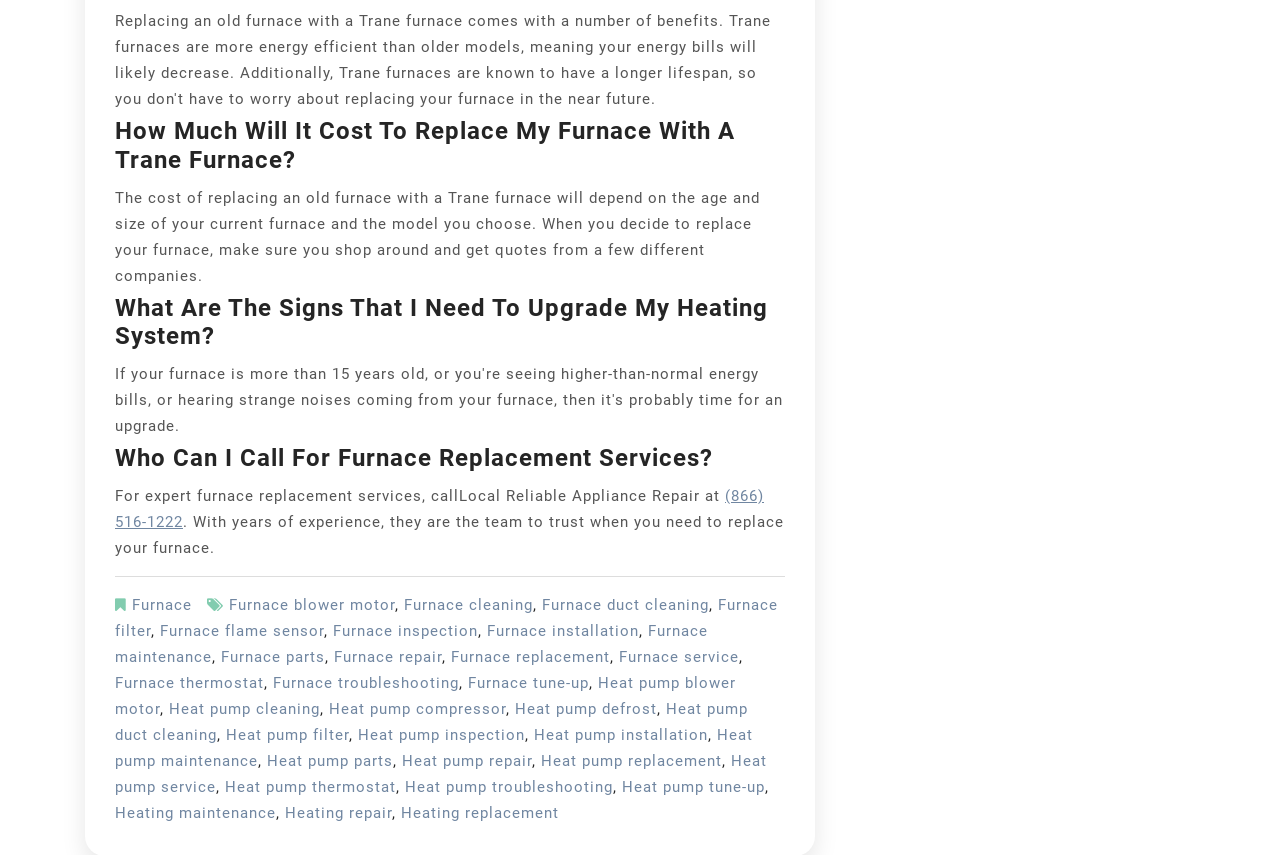Can you determine the bounding box coordinates of the area that needs to be clicked to fulfill the following instruction: "Click on the 'About' link"?

None